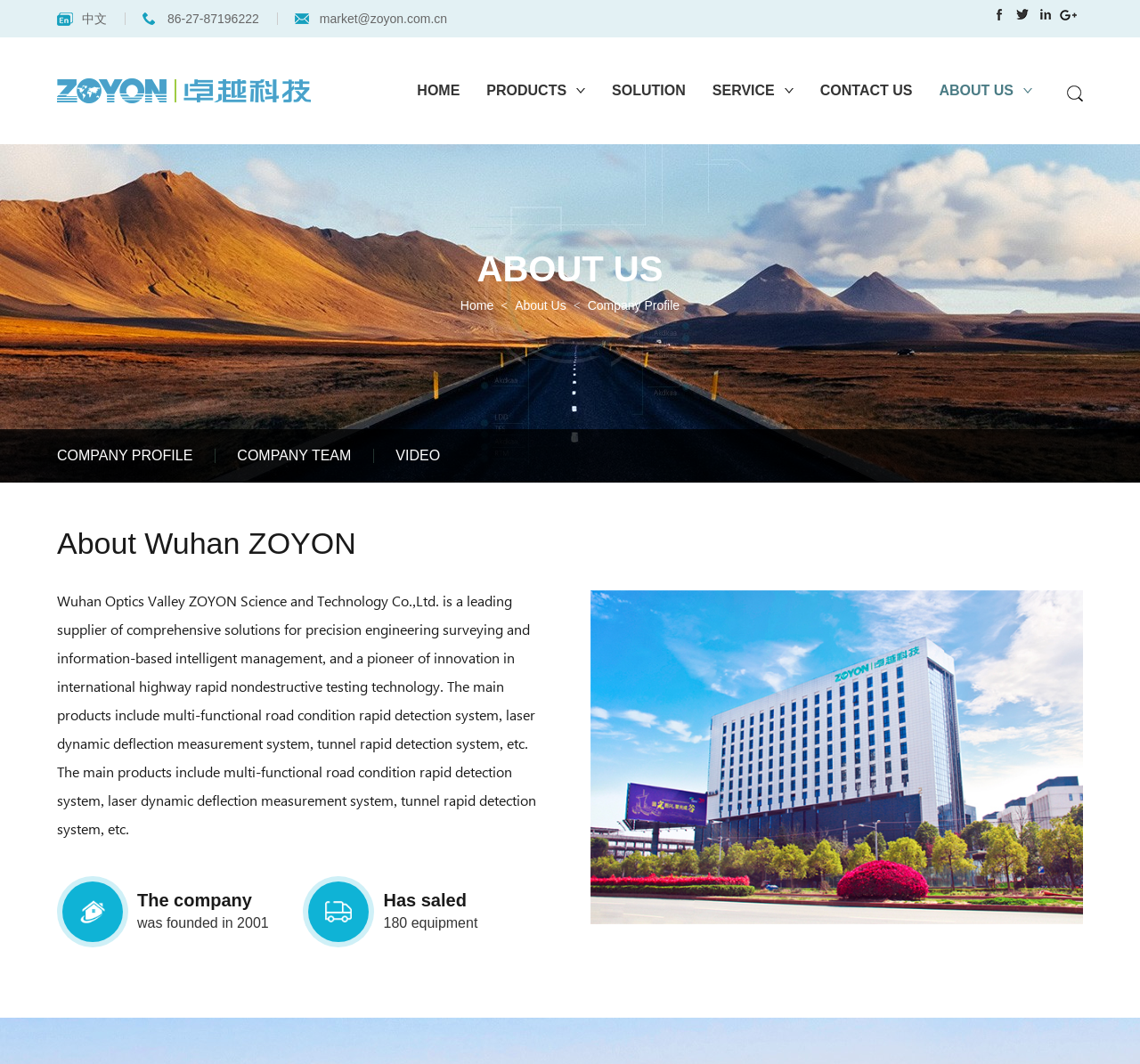What is the company's phone number?
Using the image, respond with a single word or phrase.

86-27-87196222